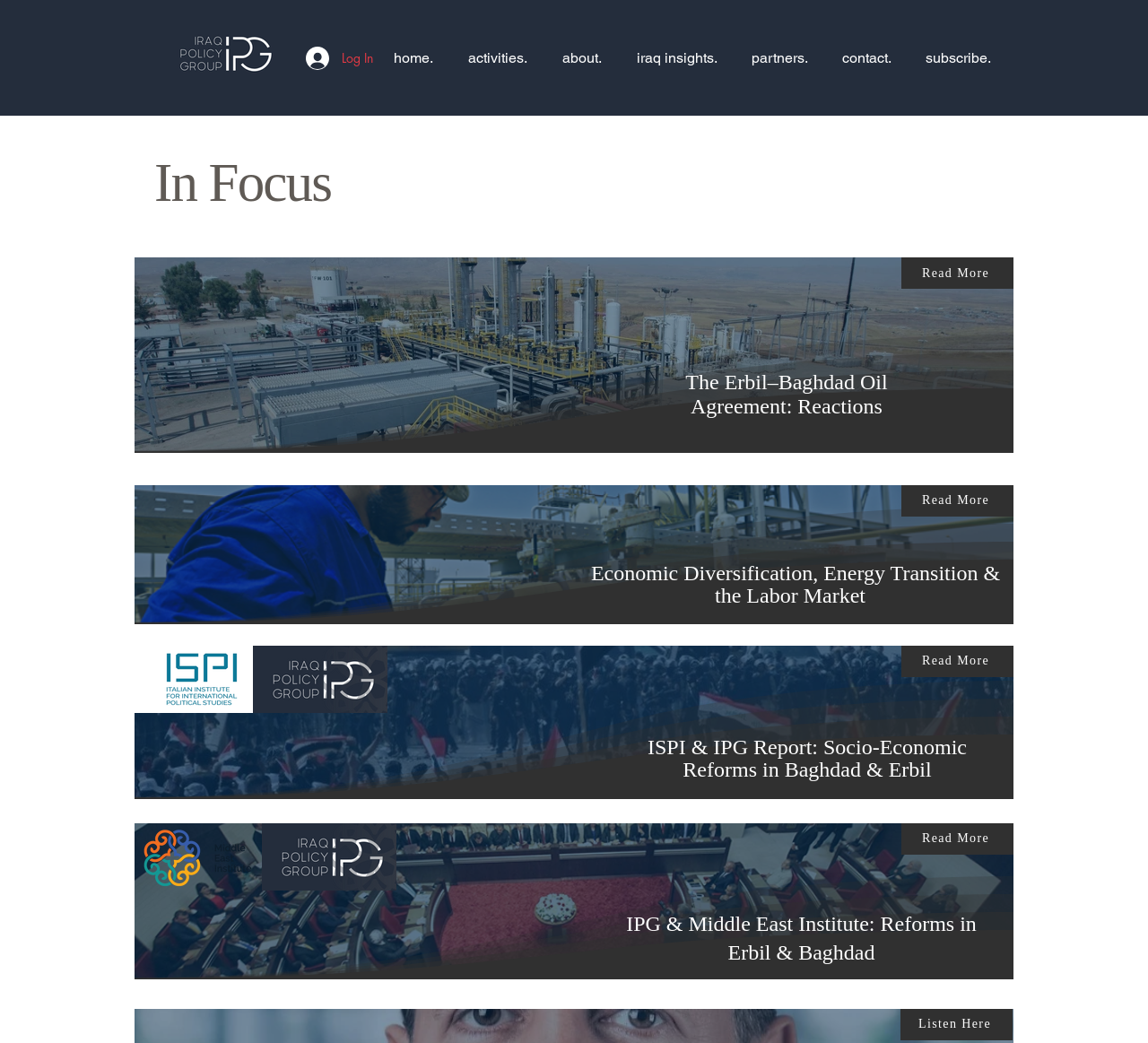Determine the bounding box coordinates for the clickable element to execute this instruction: "View the Iraq Insights page". Provide the coordinates as four float numbers between 0 and 1, i.e., [left, top, right, bottom].

[0.539, 0.031, 0.64, 0.08]